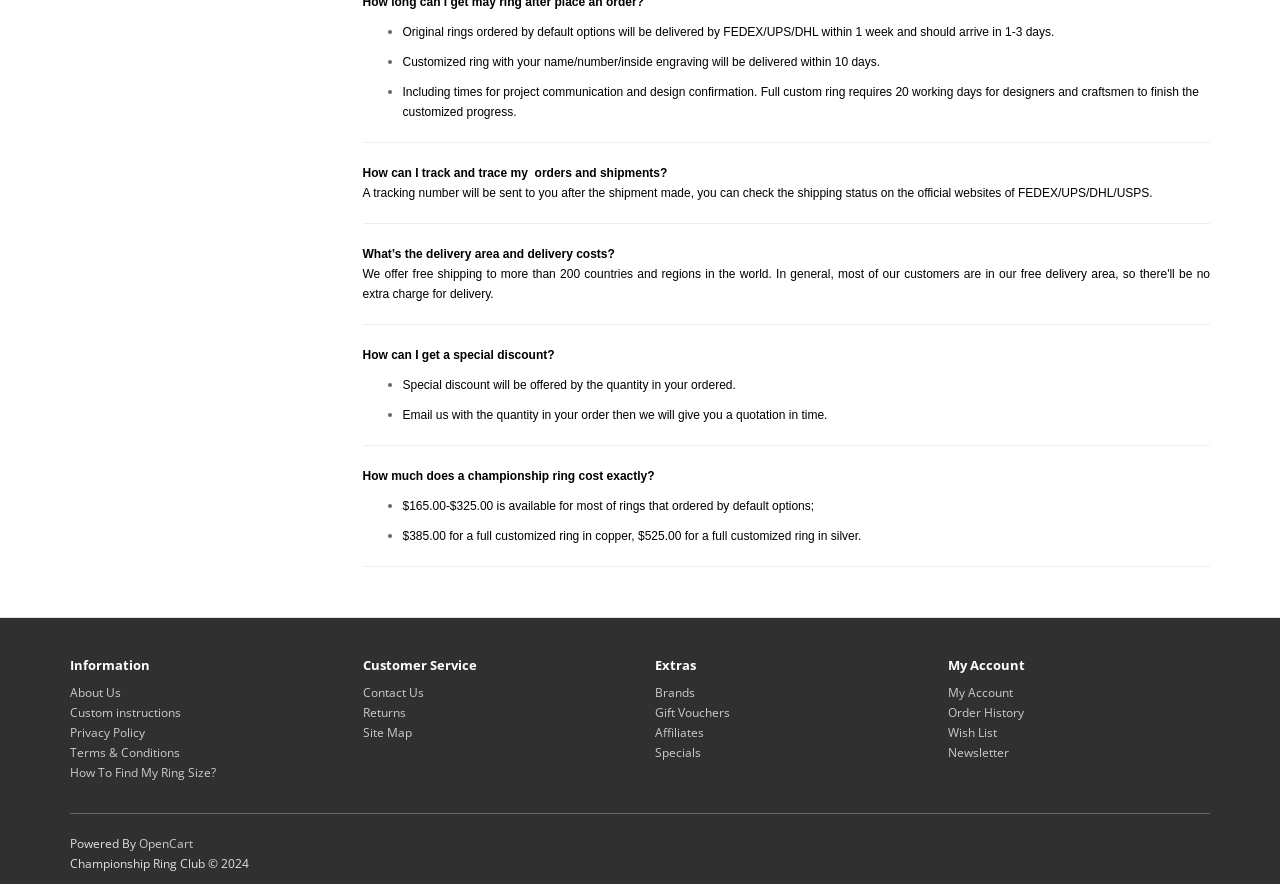Show the bounding box coordinates of the element that should be clicked to complete the task: "Go to 'My Account'".

[0.74, 0.773, 0.791, 0.793]